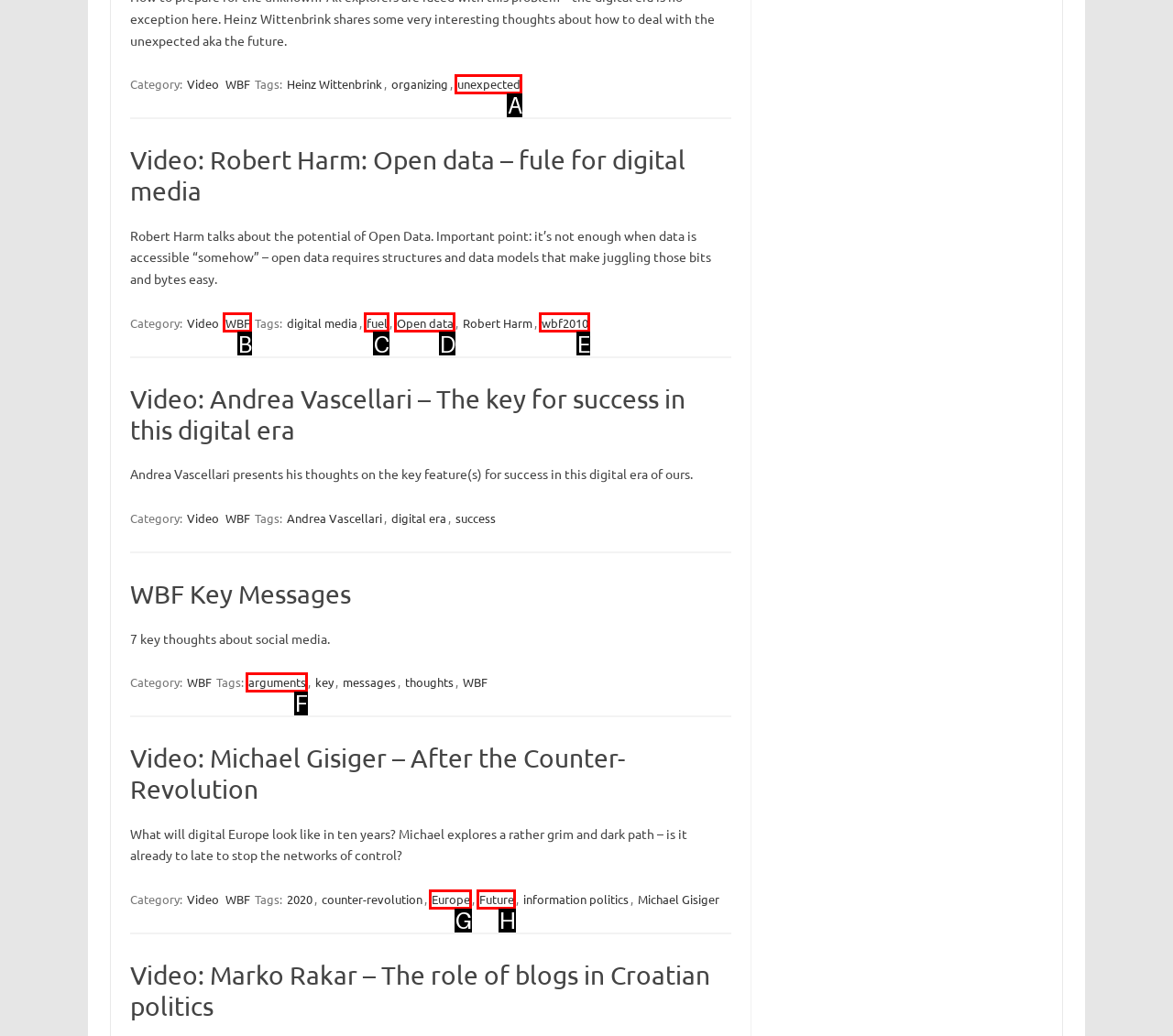Select the HTML element that corresponds to the description: Open data. Answer with the letter of the matching option directly from the choices given.

D